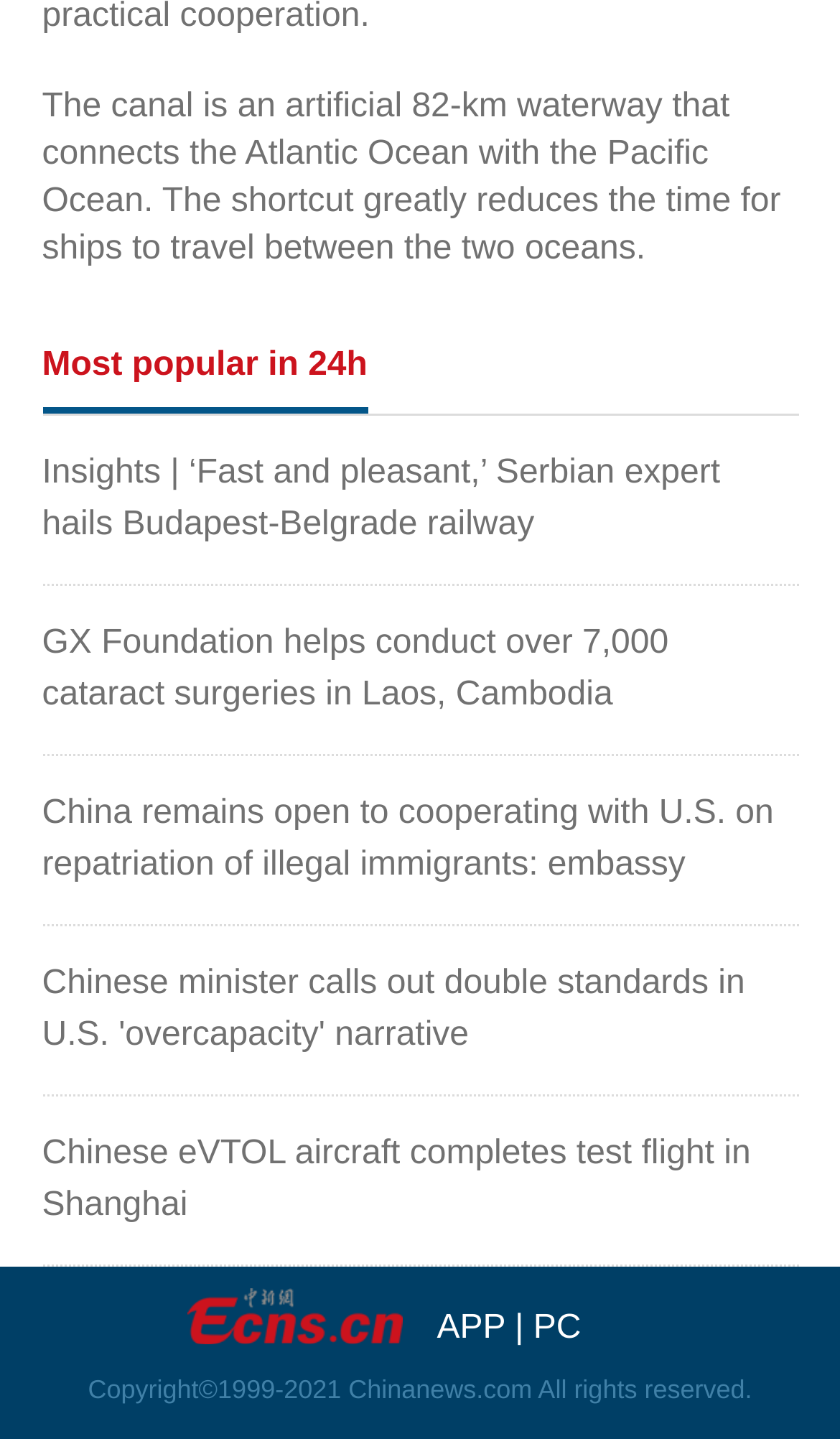Answer the following query concisely with a single word or phrase:
What is the copyright year range?

1999-2021